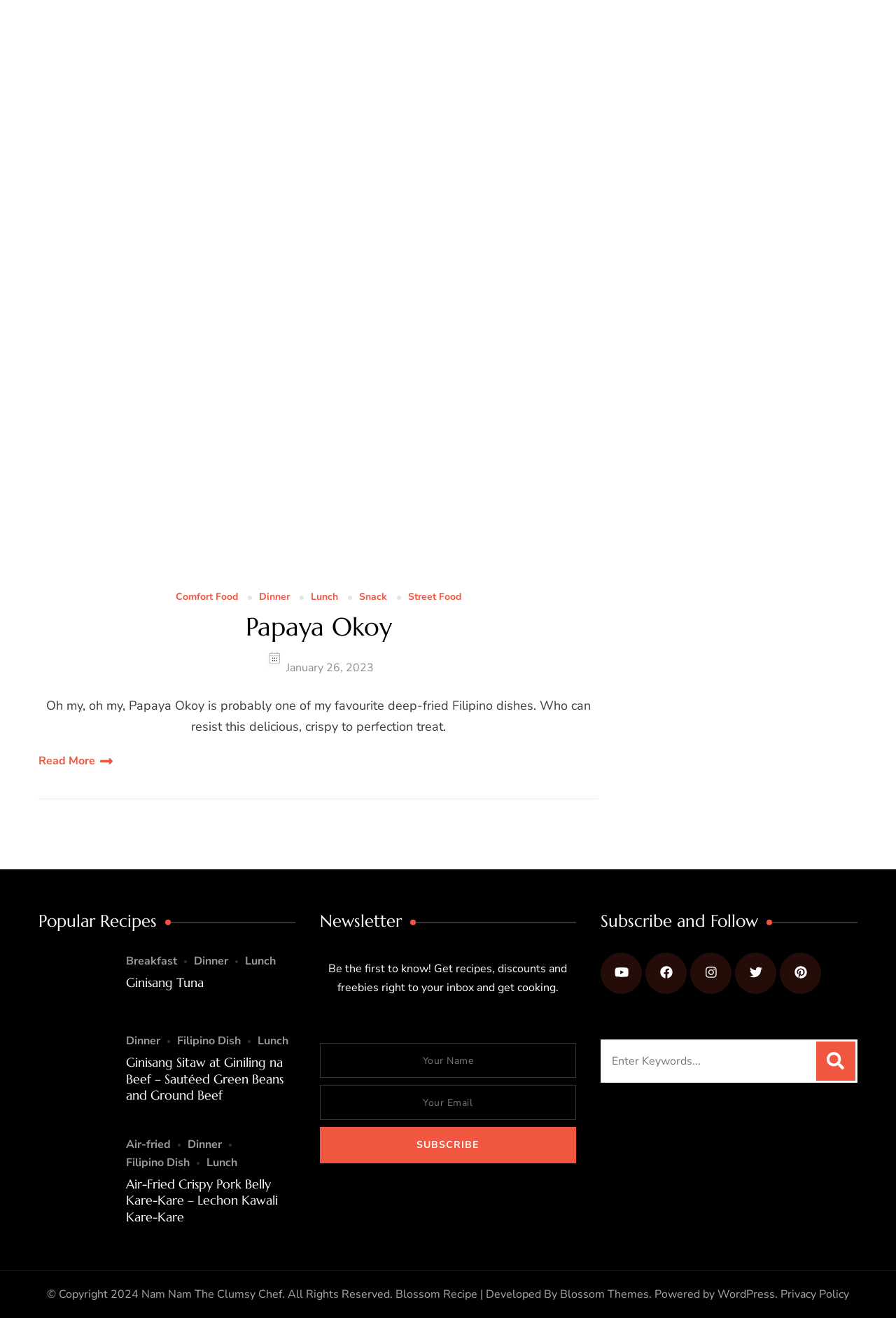Extract the bounding box coordinates for the UI element described as: "title="https://www.instagram.com/namnamtheclumsychef/"".

[0.771, 0.723, 0.817, 0.754]